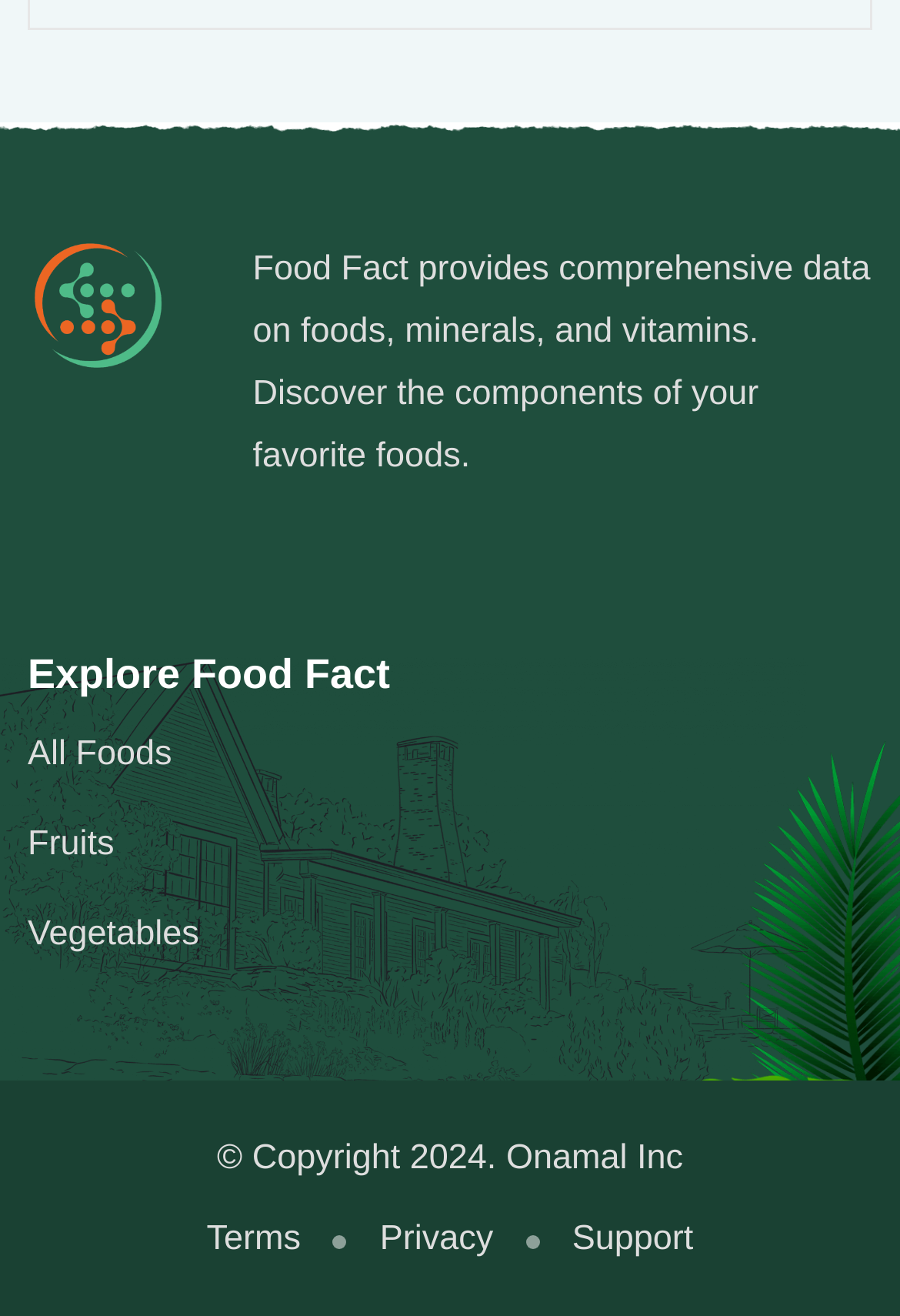Using the webpage screenshot and the element description All Foods, determine the bounding box coordinates. Specify the coordinates in the format (top-left x, top-left y, bottom-right x, bottom-right y) with values ranging from 0 to 1.

[0.031, 0.558, 0.191, 0.588]